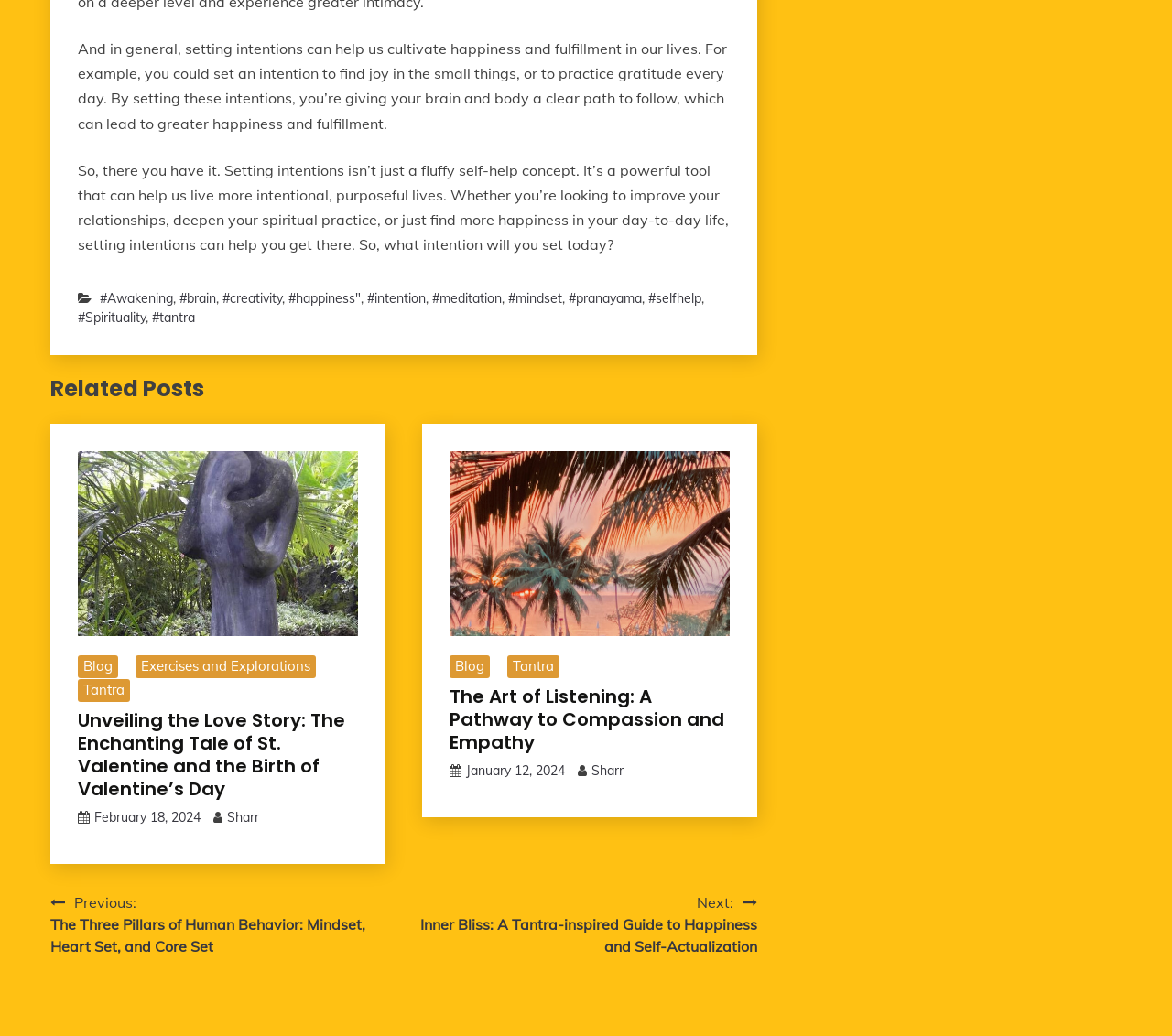Determine the bounding box coordinates for the region that must be clicked to execute the following instruction: "Read the 'Unveiling the Love Story: The Enchanting Tale of St. Valentine and the Birth of Valentine’s Day' post".

[0.066, 0.685, 0.305, 0.773]